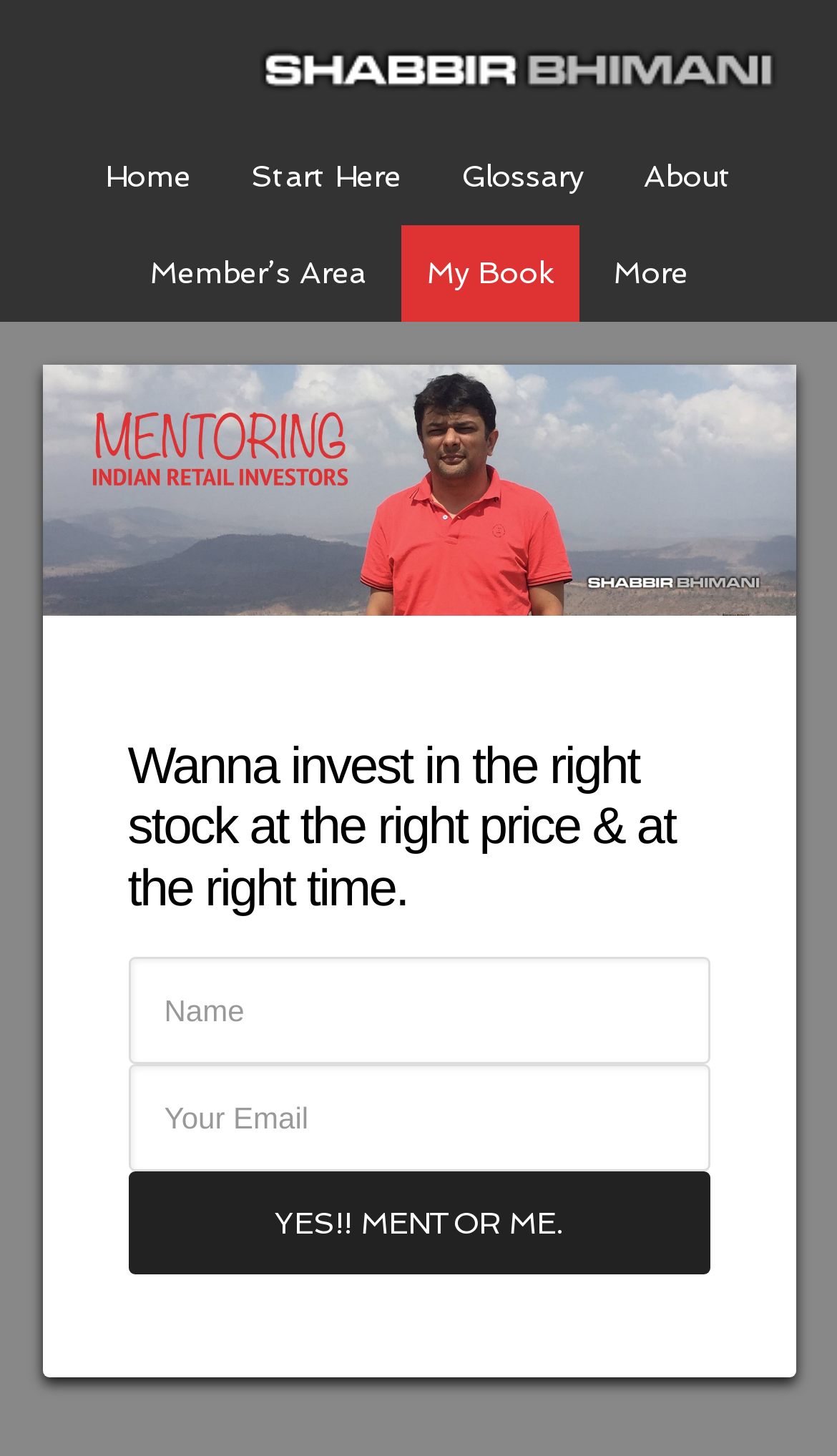What is the purpose of this webpage?
Could you answer the question with a detailed and thorough explanation?

Based on the webpage's content, it appears to be focused on identifying the best small cap funds to invest in 2017. The webpage provides a way to find the right small cap companies consistently using CRISIL's consistent performing funds along with ValueResearchOnline's data.